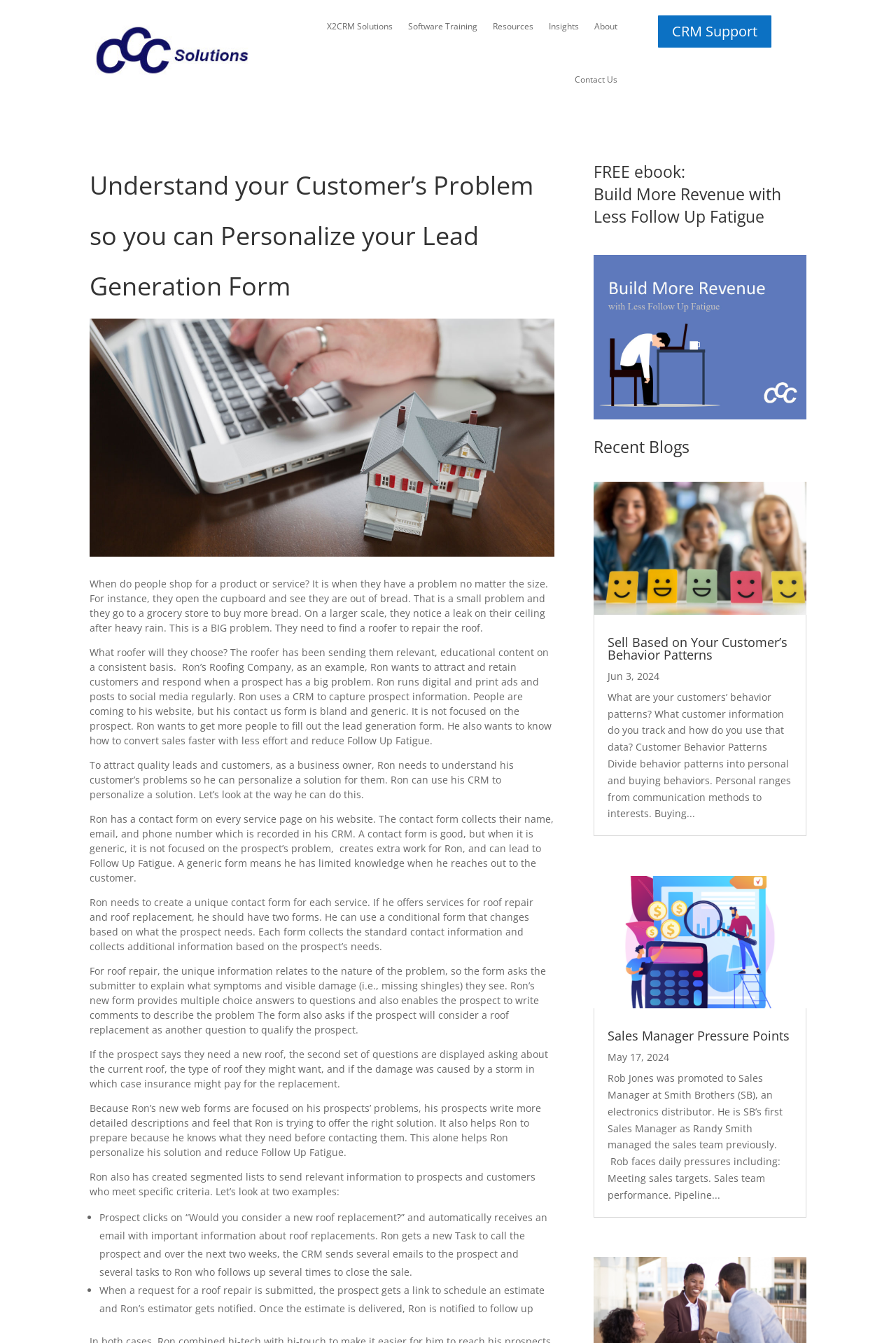Provide a brief response to the question using a single word or phrase: 
What is the benefit of Ron's new web forms?

Reduced Follow Up Fatigue